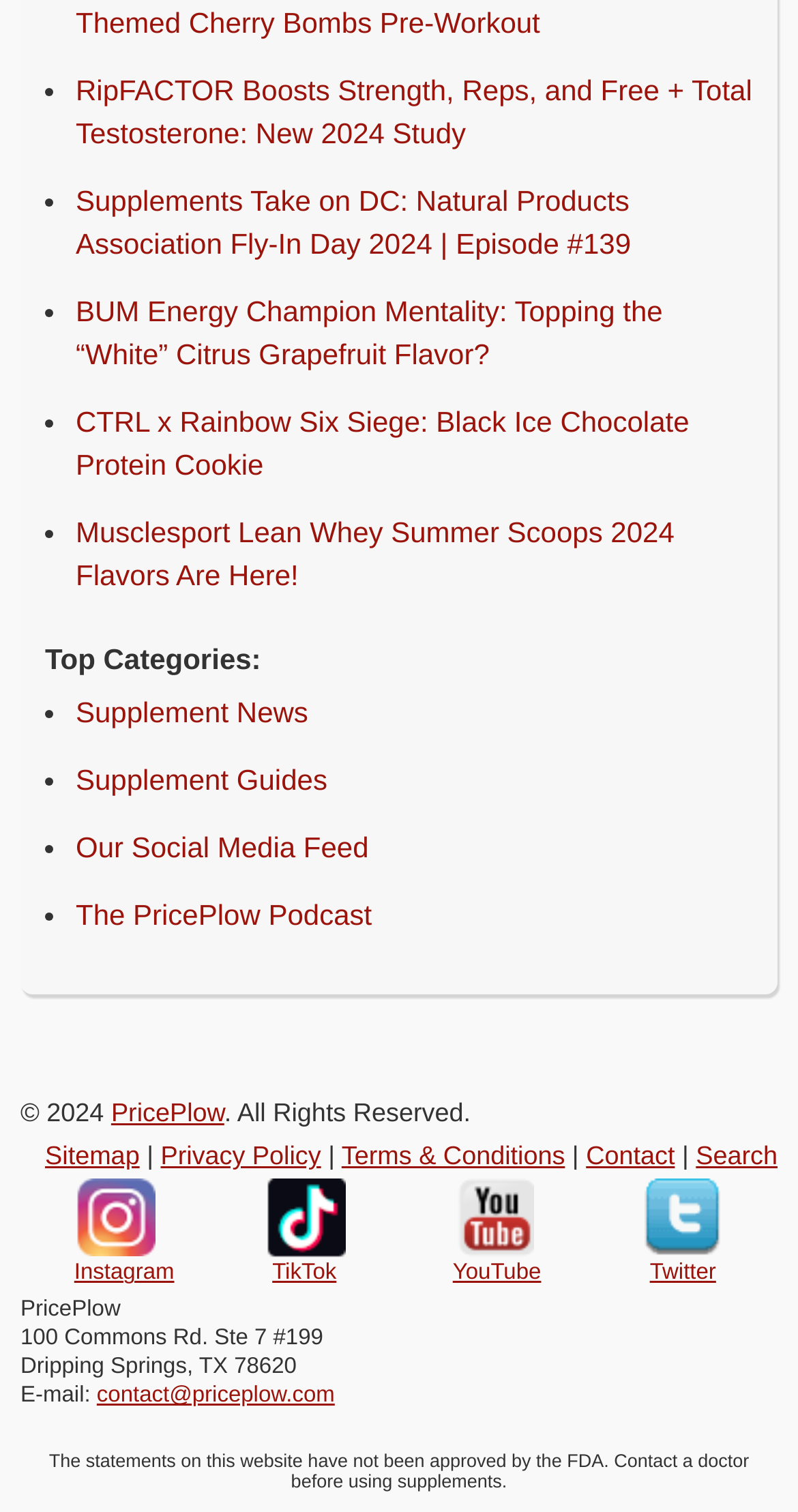Please mark the bounding box coordinates of the area that should be clicked to carry out the instruction: "Search for something on the website".

[0.872, 0.756, 0.974, 0.774]